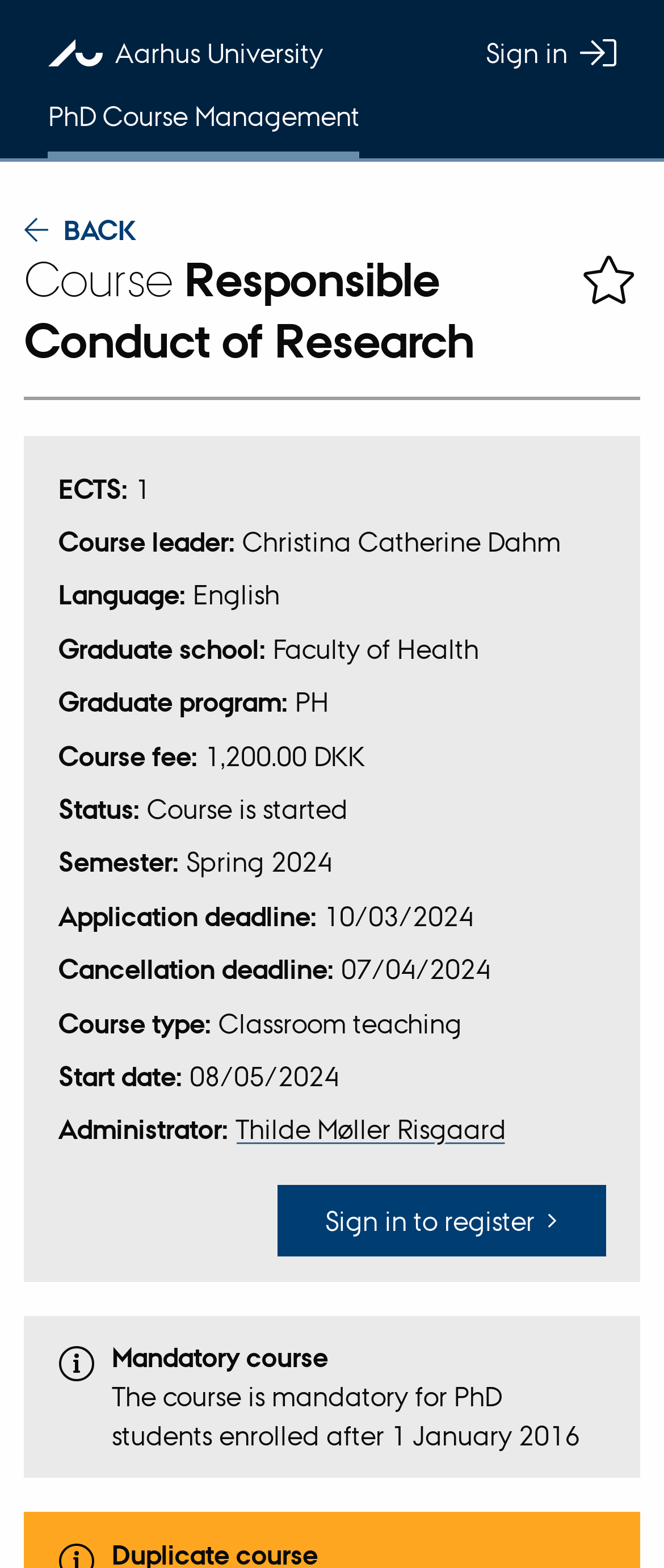Reply to the question below using a single word or brief phrase:
What is the course leader's name?

Christina Catherine Dahm